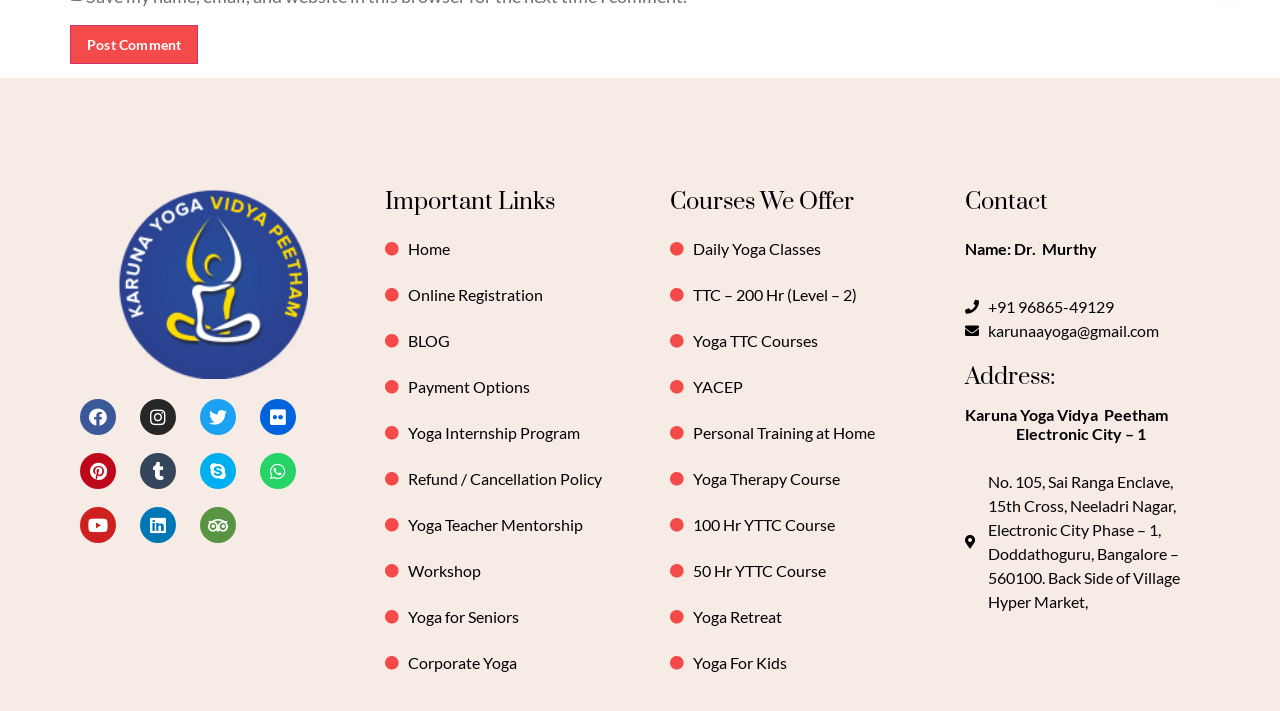Given the content of the image, can you provide a detailed answer to the question?
What social media platforms are available for sharing?

I found the answer by looking at the links provided at the top of the webpage, which represent various social media platforms.